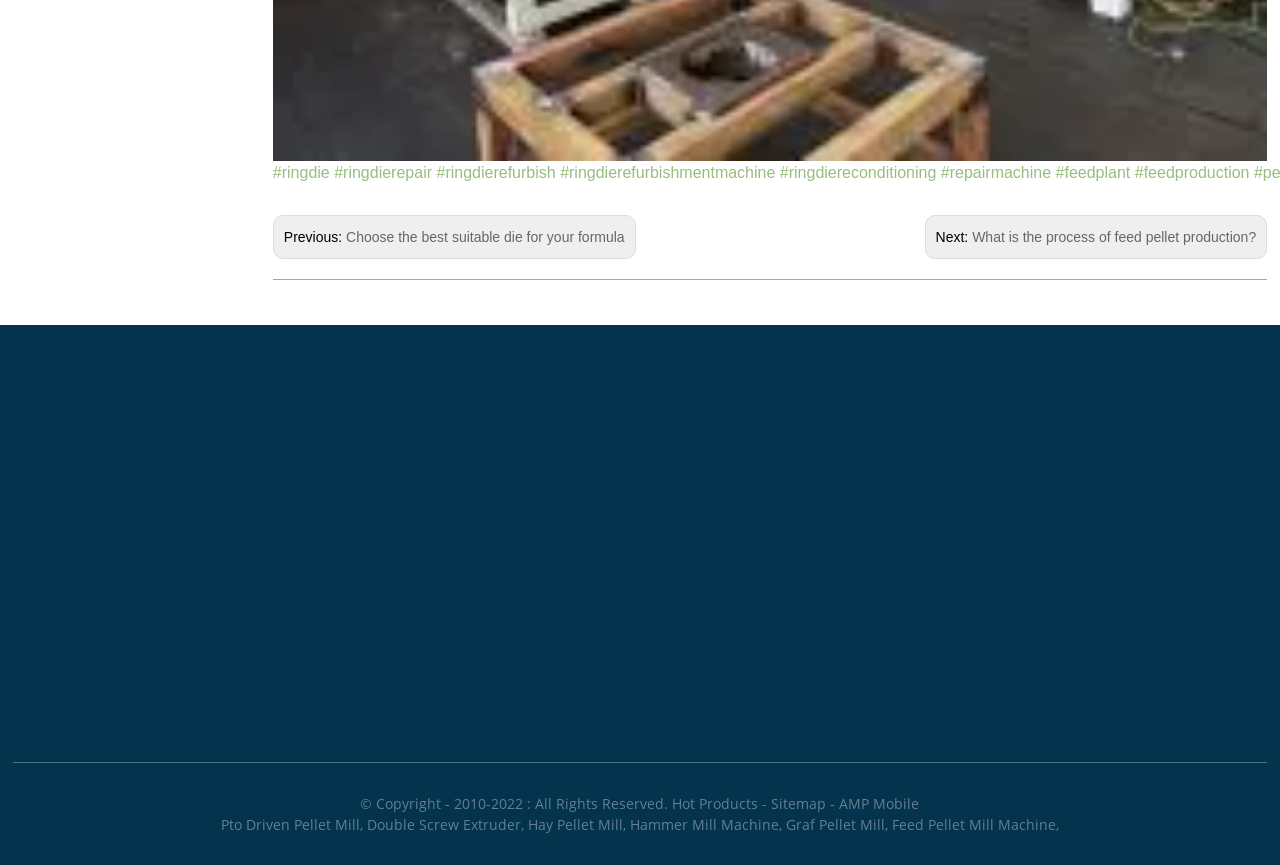Determine the bounding box coordinates of the clickable area required to perform the following instruction: "Choose the best suitable die for your formula". The coordinates should be represented as four float numbers between 0 and 1: [left, top, right, bottom].

[0.27, 0.265, 0.488, 0.283]